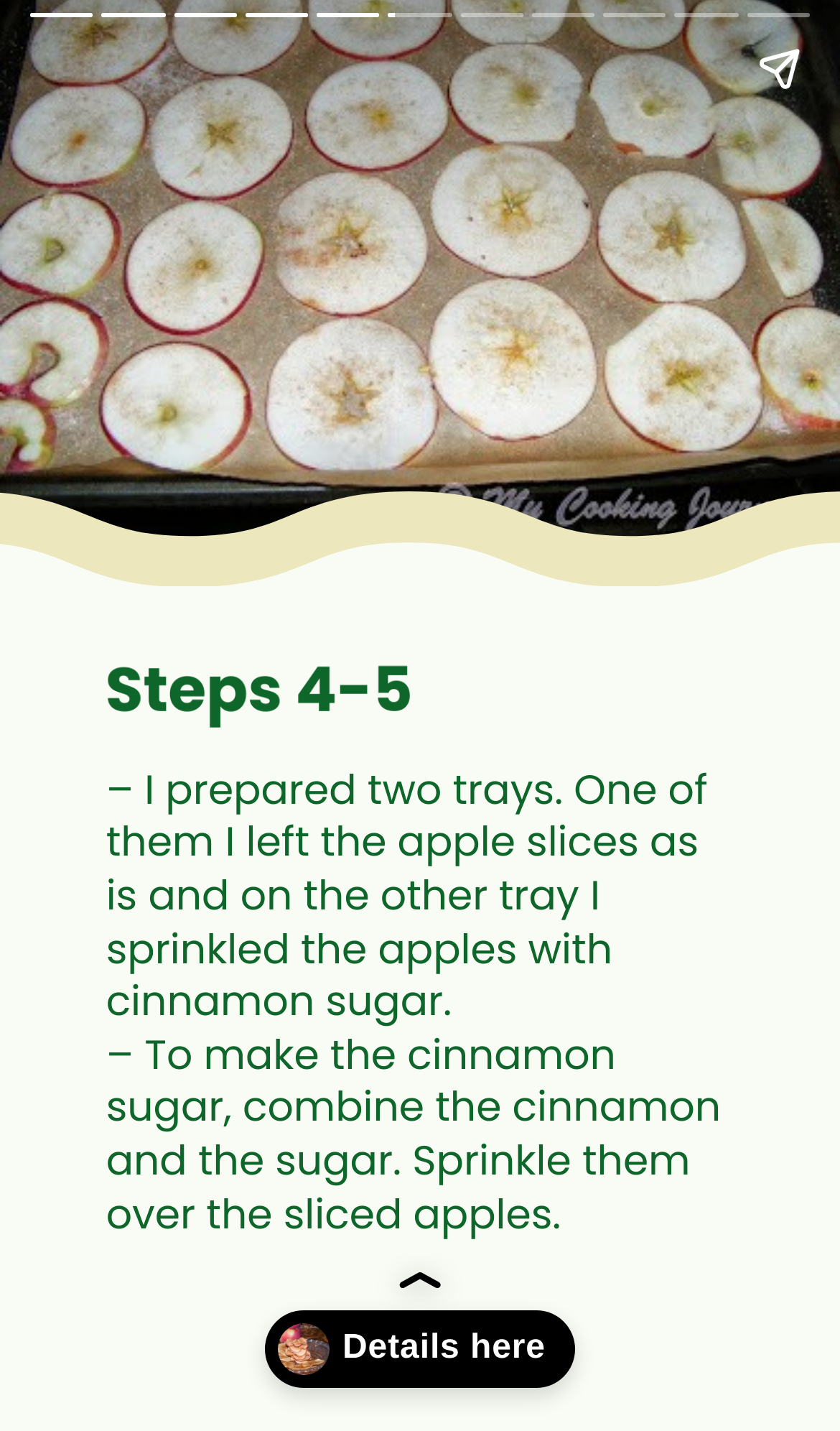What is the purpose of the 'Previous page' and 'Next page' buttons?
Give a single word or phrase answer based on the content of the image.

To navigate between pages